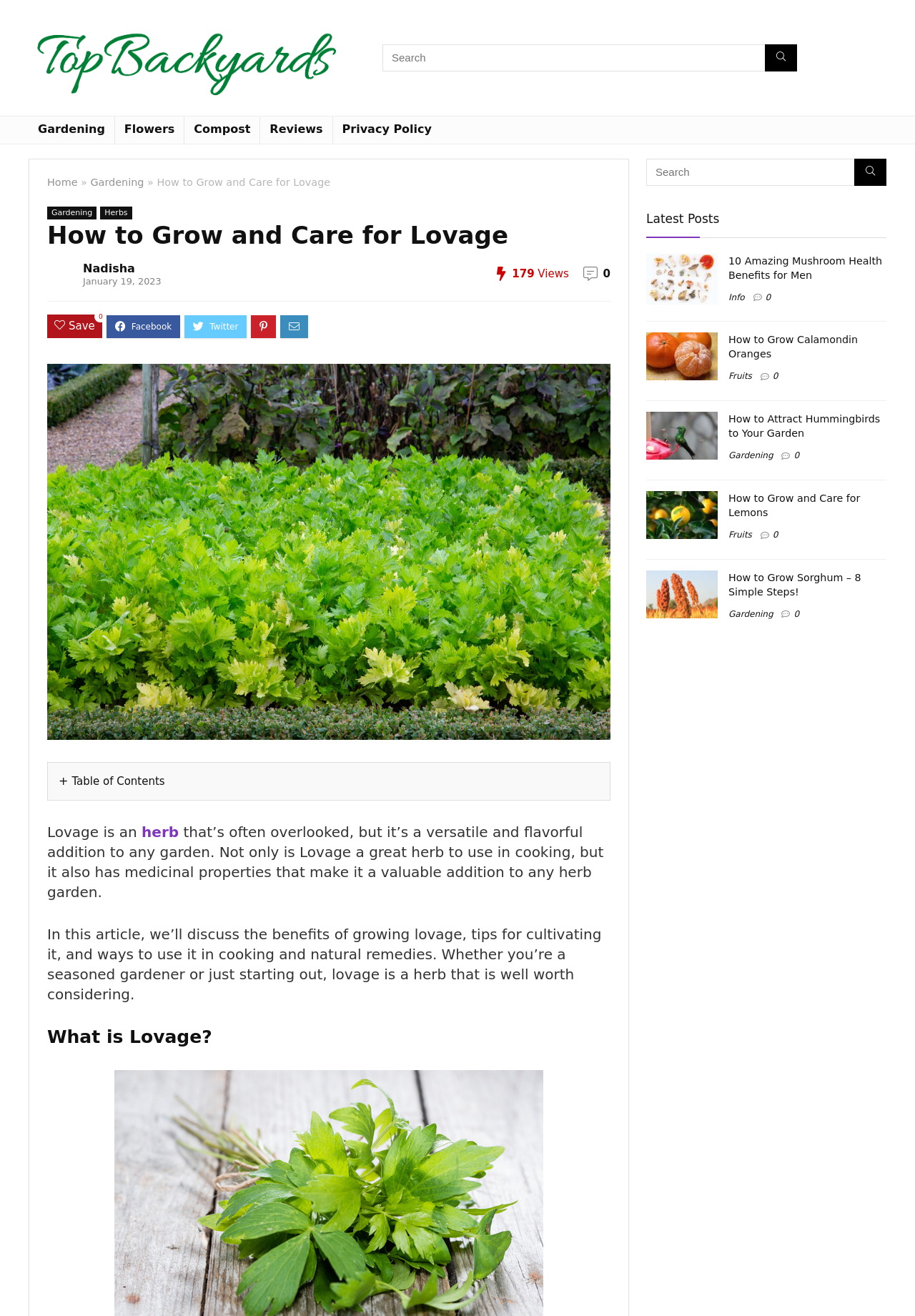Write a detailed summary of the webpage.

This webpage is about growing and caring for lovage, an often overlooked herb. At the top, there is a logo and a search bar. Below the logo, there are several links to different categories, including "Gardening", "Flowers", "Compost", and "Reviews". 

The main content of the webpage starts with a heading "How to Grow and Care for Lovage" followed by a brief introduction to lovage, describing it as a versatile and flavorful addition to any garden. The introduction is accompanied by a large image of growing lovage.

Below the introduction, there is a table of contents with a "+" sign, indicating that it can be expanded. The main content is divided into sections, with headings such as "What is Lovage?" and others that are not explicitly stated.

On the right side of the webpage, there is a section with the title "Latest Posts" that displays several articles with images and headings, including "10 Amazing Mushroom Health Benefits for Men", "How to Grow Calamondin Oranges", "How to Attract Hummingbirds to Your Garden", and others. Each article has a link to read more and a number of views.

At the bottom of the webpage, there is a complementary section that displays more articles, similar to the "Latest Posts" section.